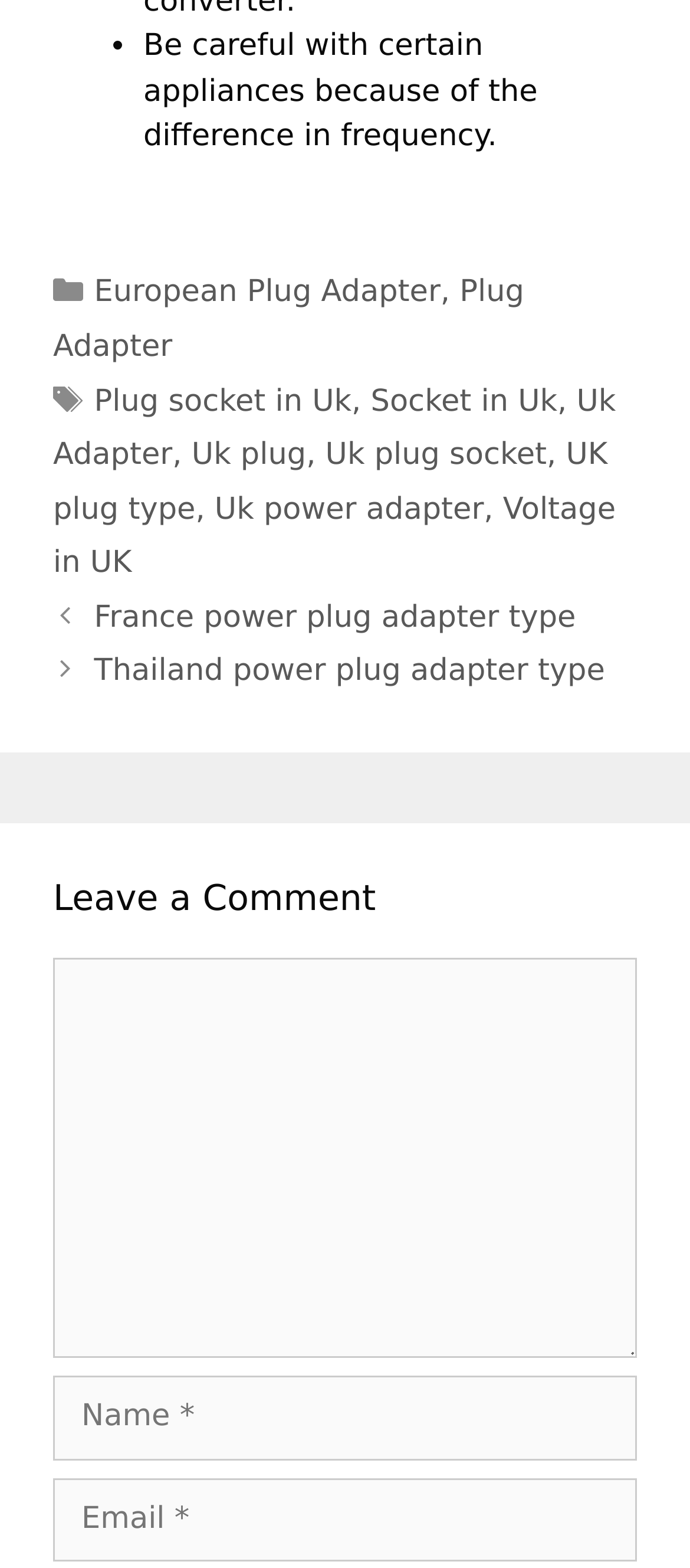Identify the bounding box for the given UI element using the description provided. Coordinates should be in the format (top-left x, top-left y, bottom-right x, bottom-right y) and must be between 0 and 1. Here is the description: alt="F1 Formula 1 Magazine"

None